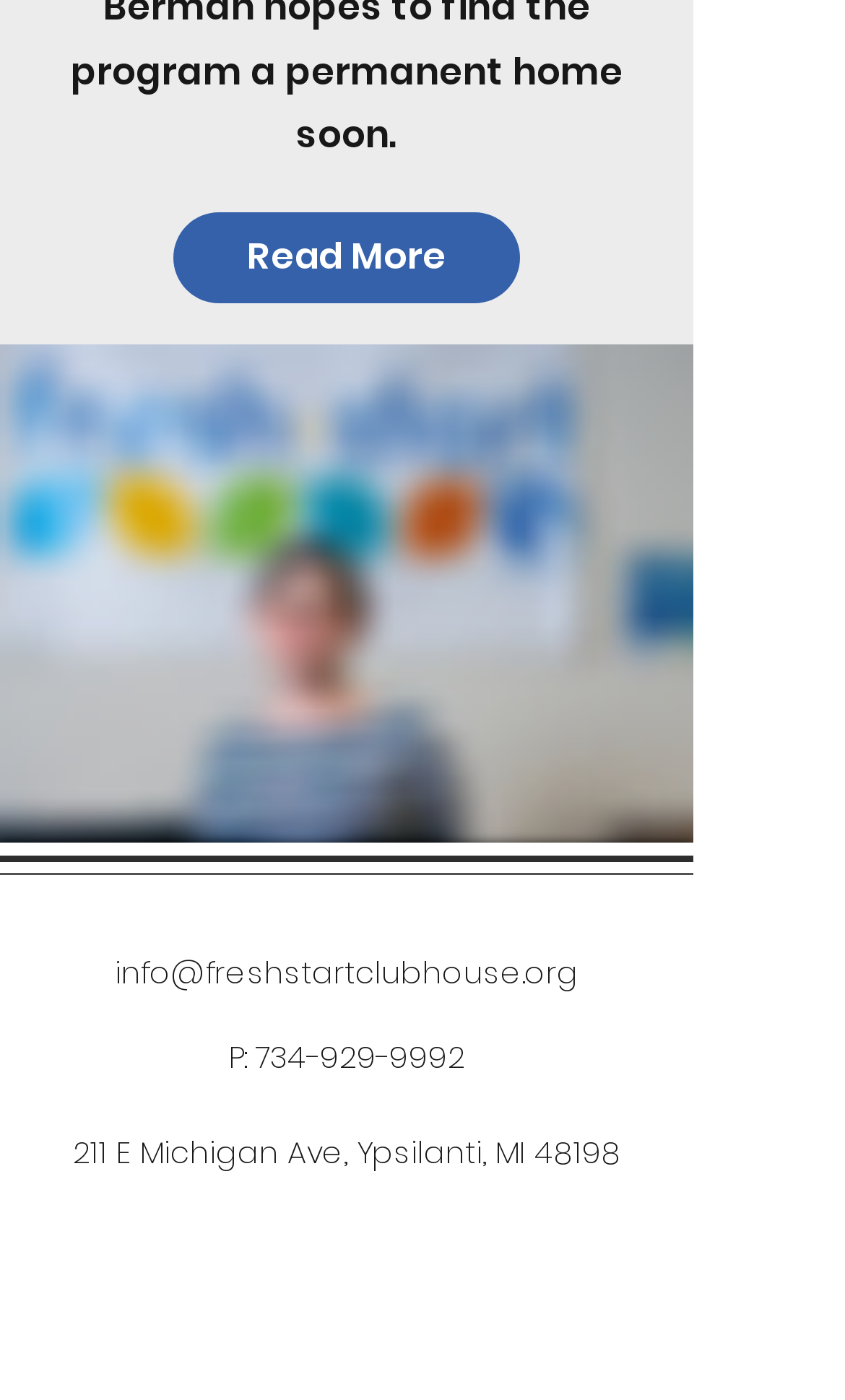Answer in one word or a short phrase: 
What is the phone number?

734-929-9992